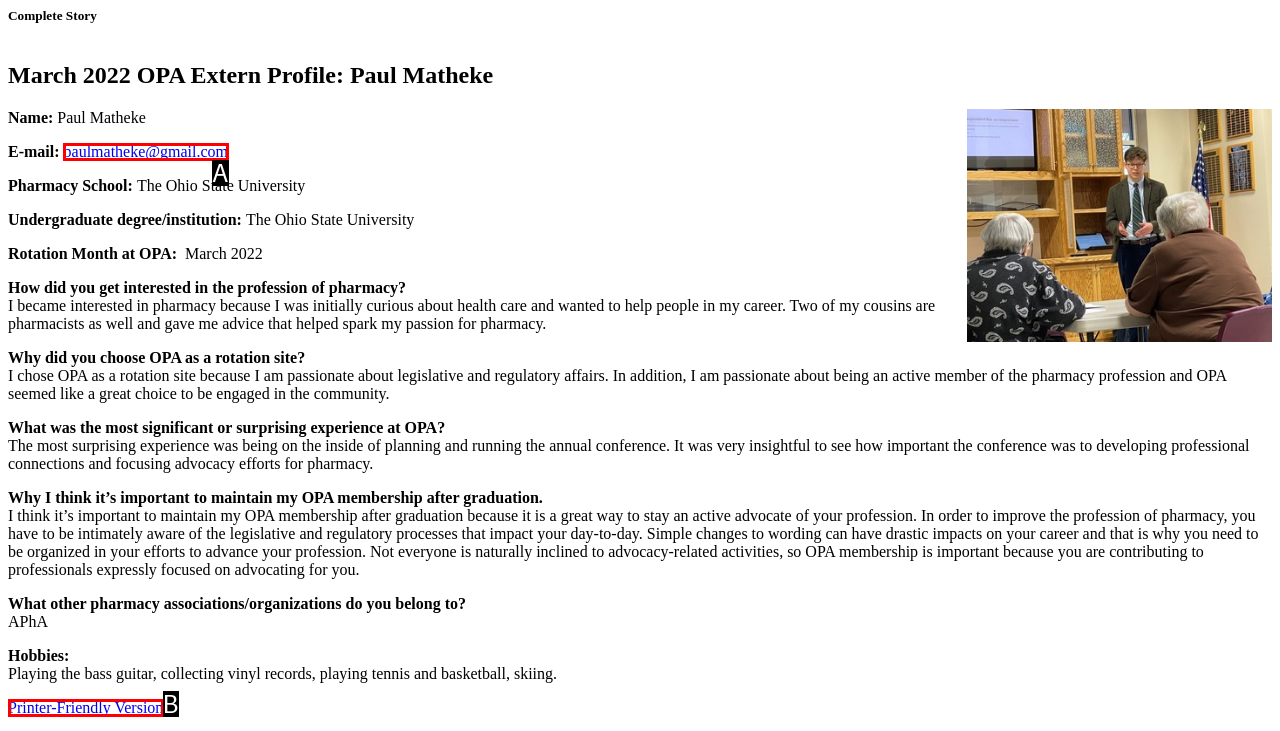Identify the HTML element that corresponds to the description: Printer-Friendly Version Provide the letter of the matching option directly from the choices.

B